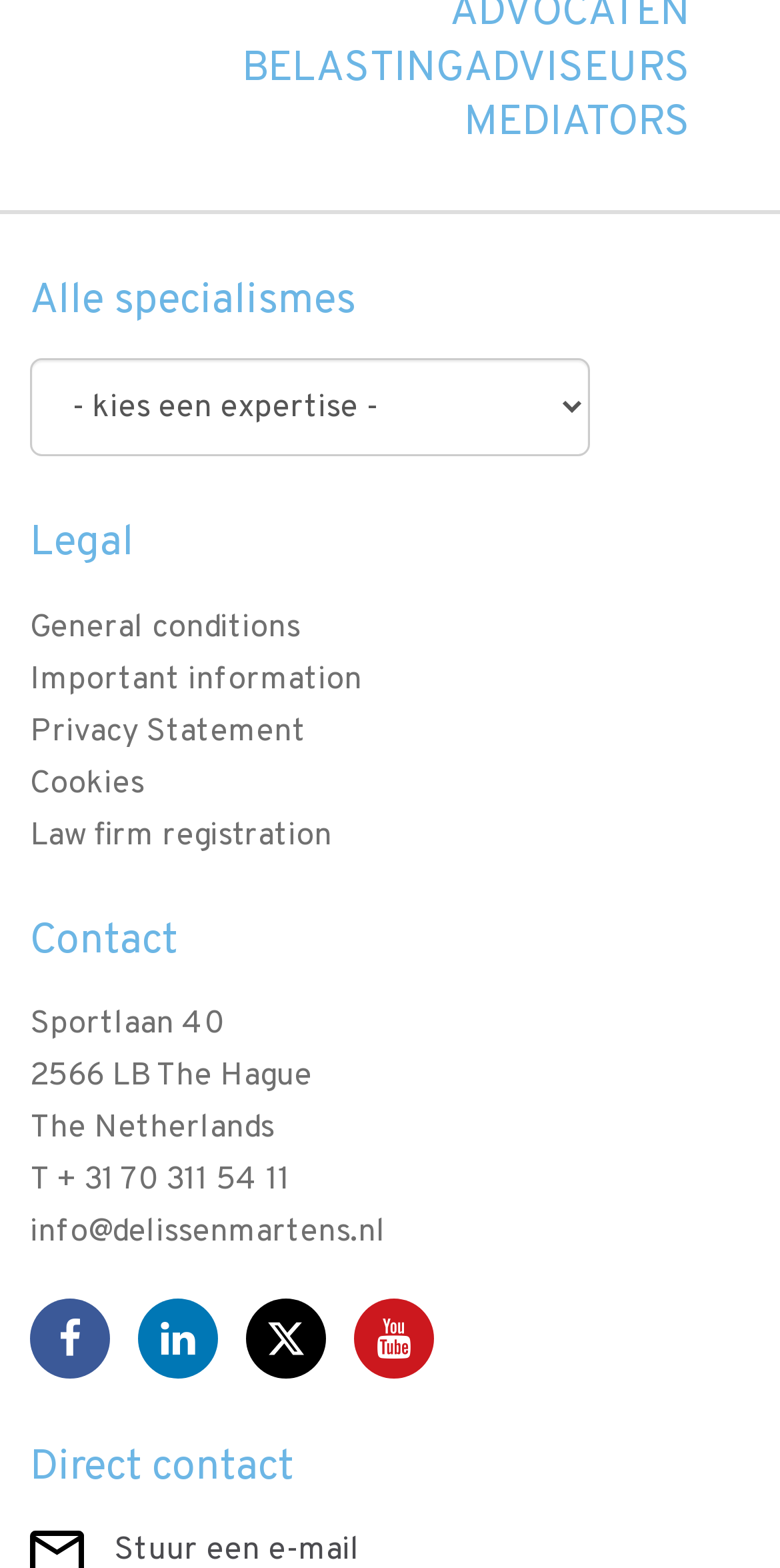Provide the bounding box coordinates of the HTML element this sentence describes: "title="Youtube"". The bounding box coordinates consist of four float numbers between 0 and 1, i.e., [left, top, right, bottom].

[0.454, 0.828, 0.556, 0.879]